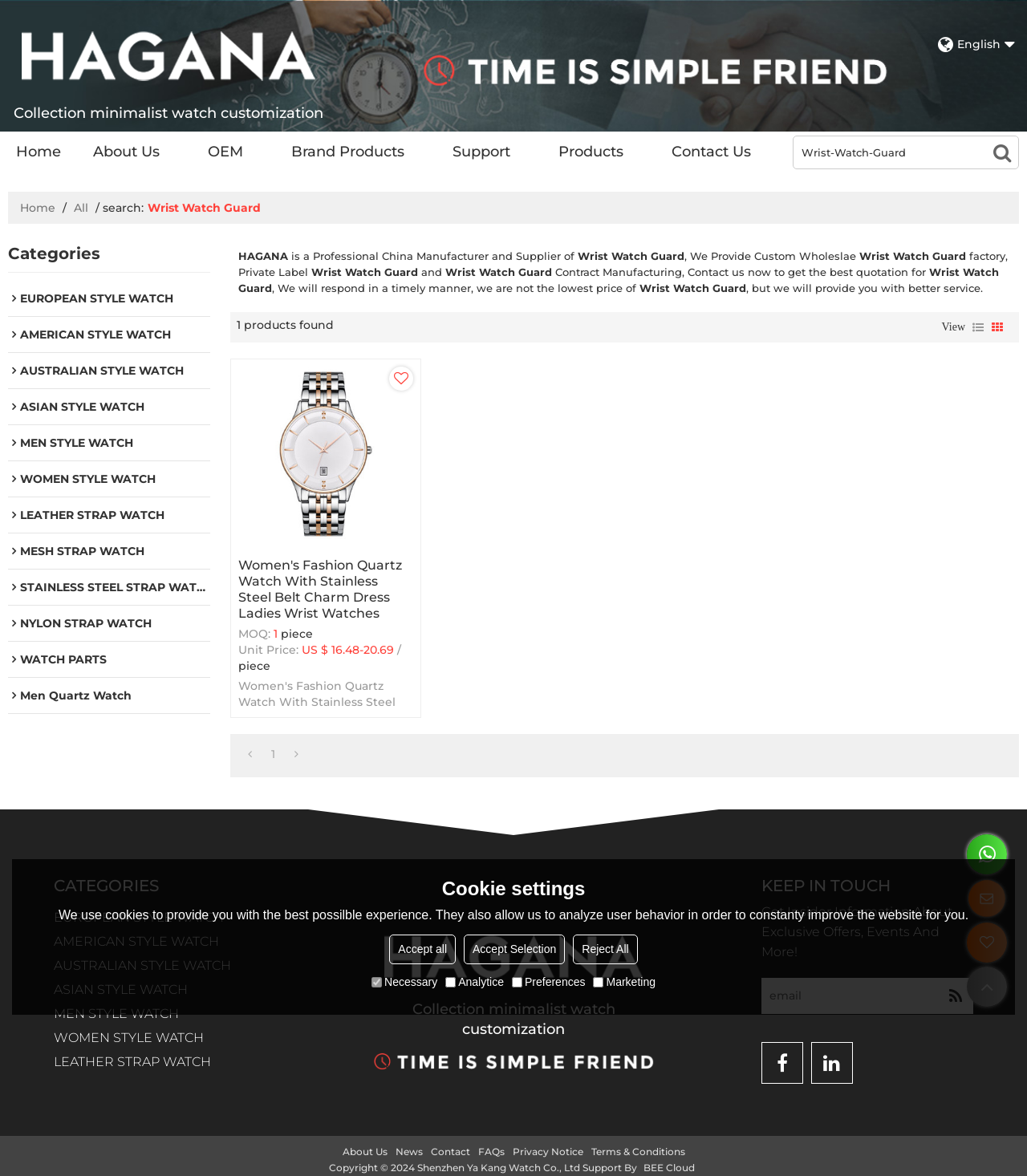Respond to the question below with a single word or phrase:
How many products are found?

1